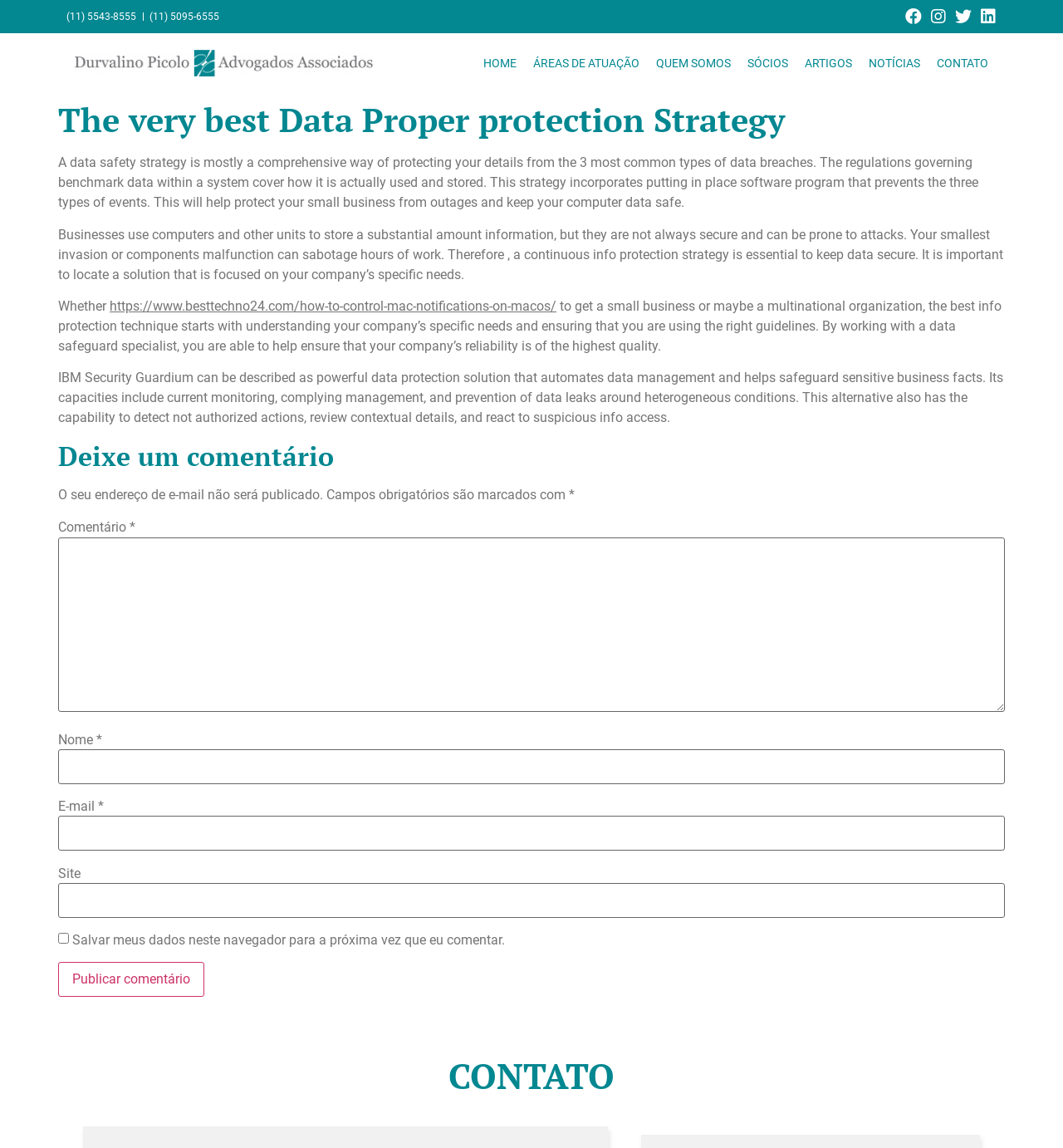Pinpoint the bounding box coordinates of the element you need to click to execute the following instruction: "Click the CONTATO link". The bounding box should be represented by four float numbers between 0 and 1, in the format [left, top, right, bottom].

[0.062, 0.922, 0.938, 0.952]